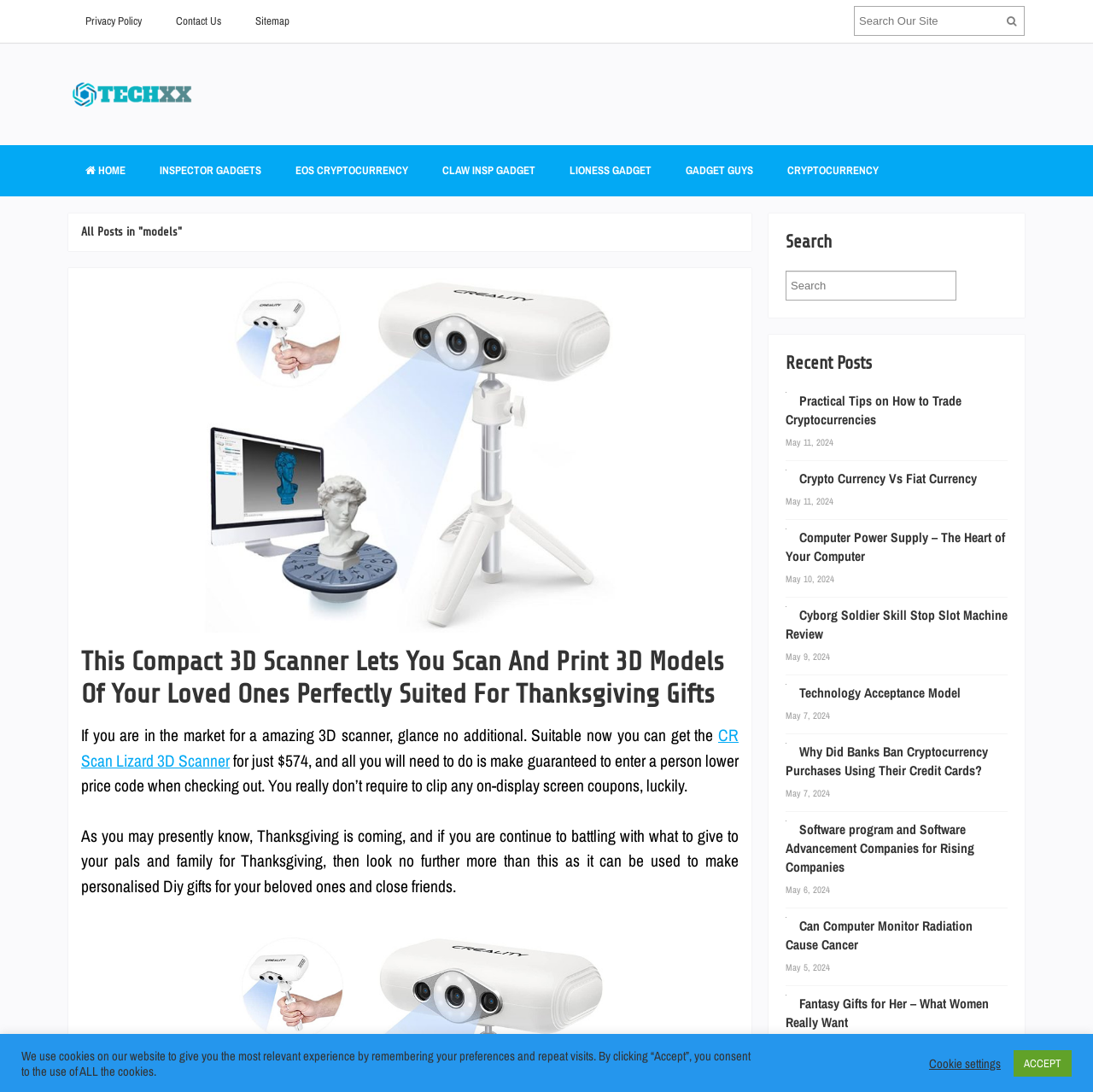Please determine the bounding box coordinates of the element to click on in order to accomplish the following task: "Go to the home page". Ensure the coordinates are four float numbers ranging from 0 to 1, i.e., [left, top, right, bottom].

[0.062, 0.133, 0.13, 0.18]